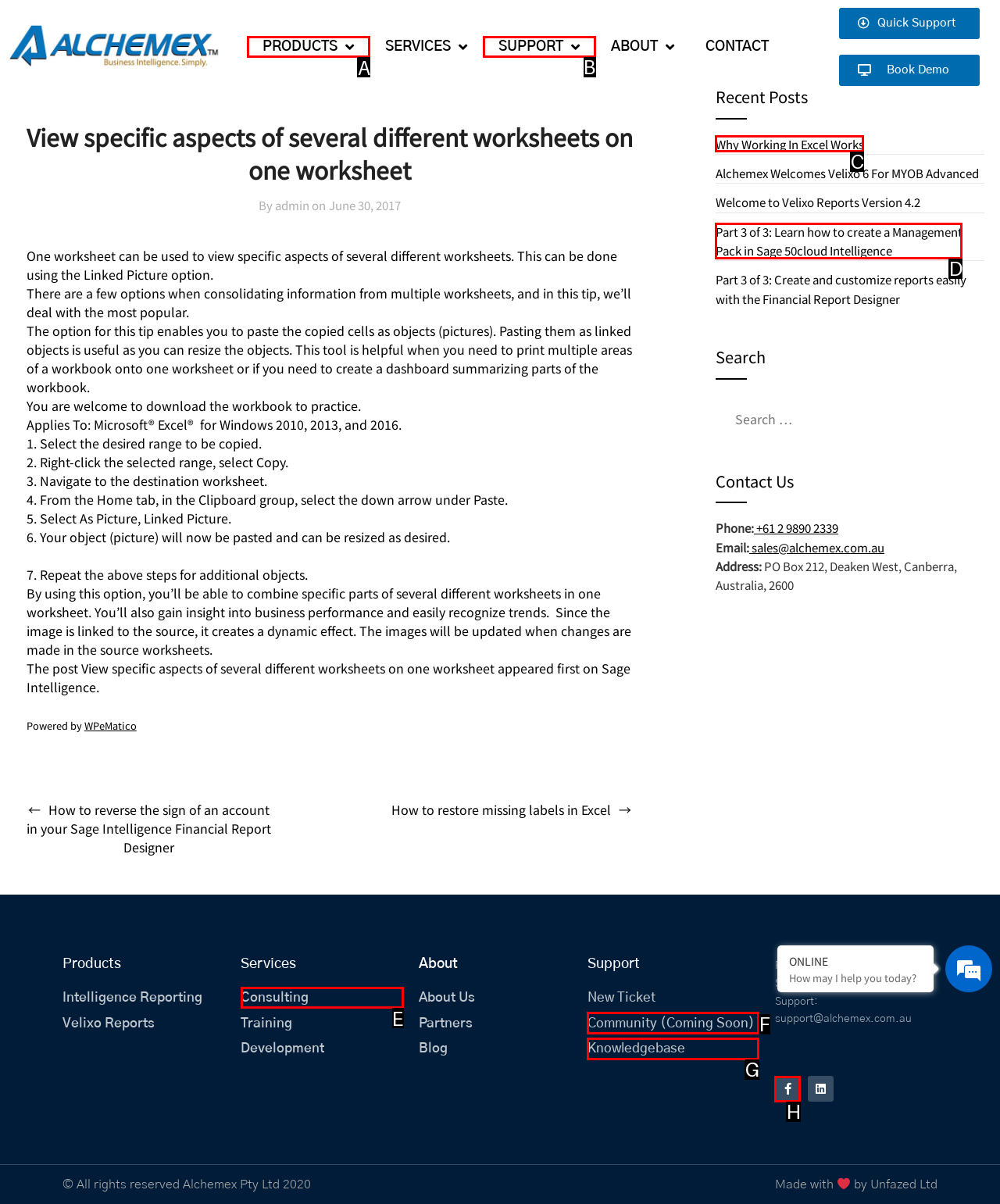Choose the UI element to click on to achieve this task: Click on the 'PRODUCTS' menu. Reply with the letter representing the selected element.

A